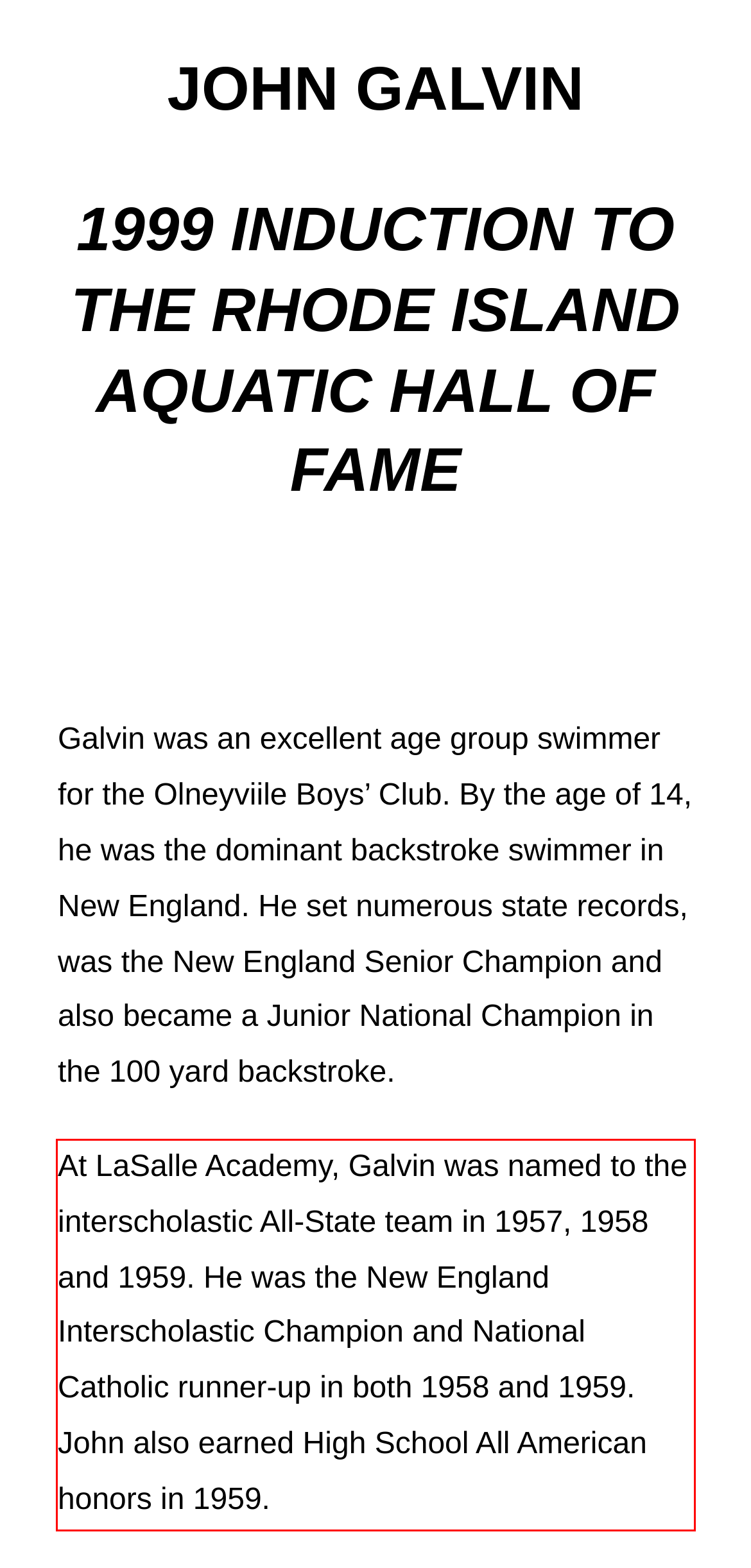Review the webpage screenshot provided, and perform OCR to extract the text from the red bounding box.

At LaSalle Academy, Galvin was named to the interscholastic All-State team in 1957, 1958 and 1959. He was the New England Interscholastic Champion and National Catholic runner-up in both 1958 and 1959. John also earned High School All American honors in 1959.